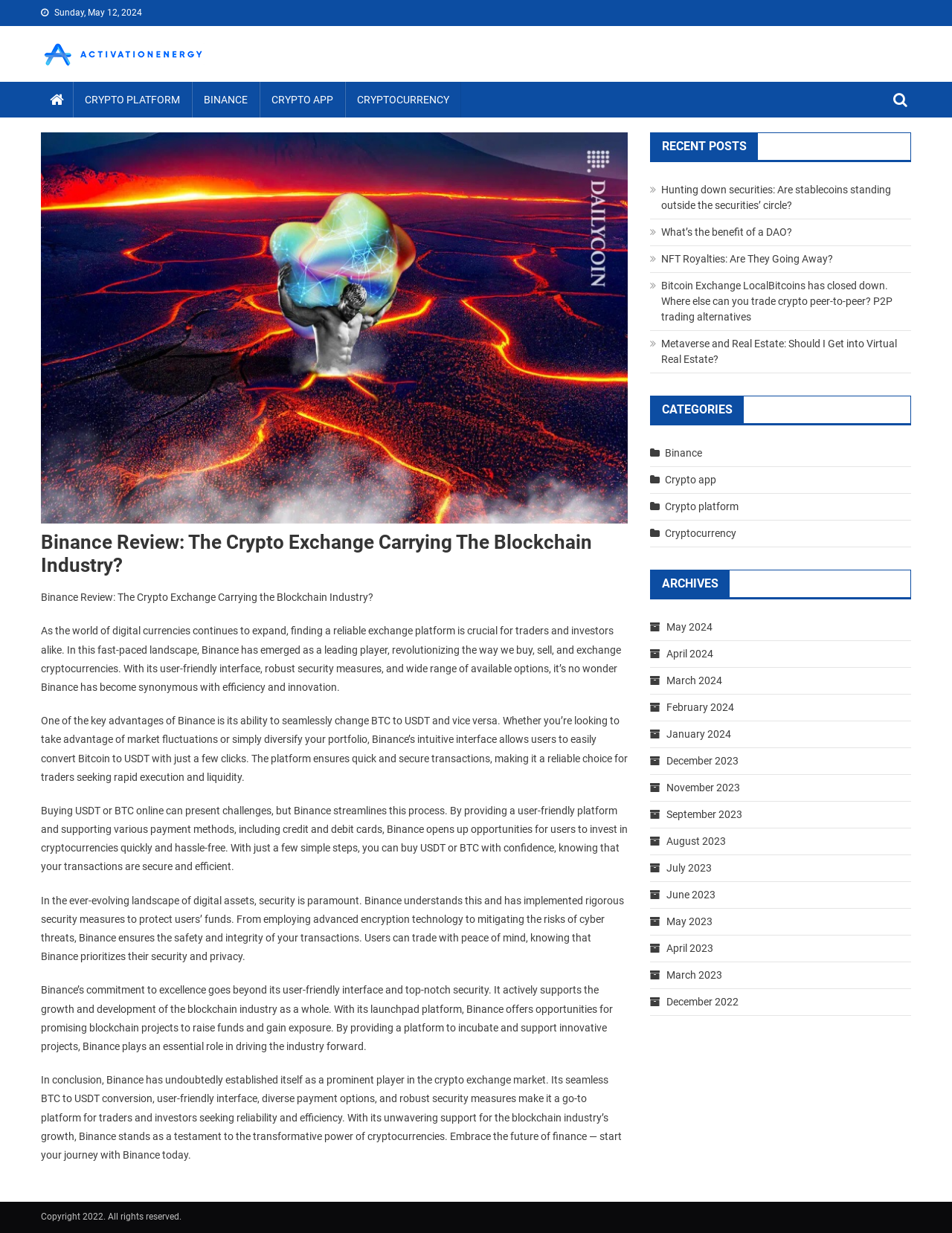Please indicate the bounding box coordinates for the clickable area to complete the following task: "Check the 'RECENT POSTS' section". The coordinates should be specified as four float numbers between 0 and 1, i.e., [left, top, right, bottom].

[0.683, 0.107, 0.957, 0.132]